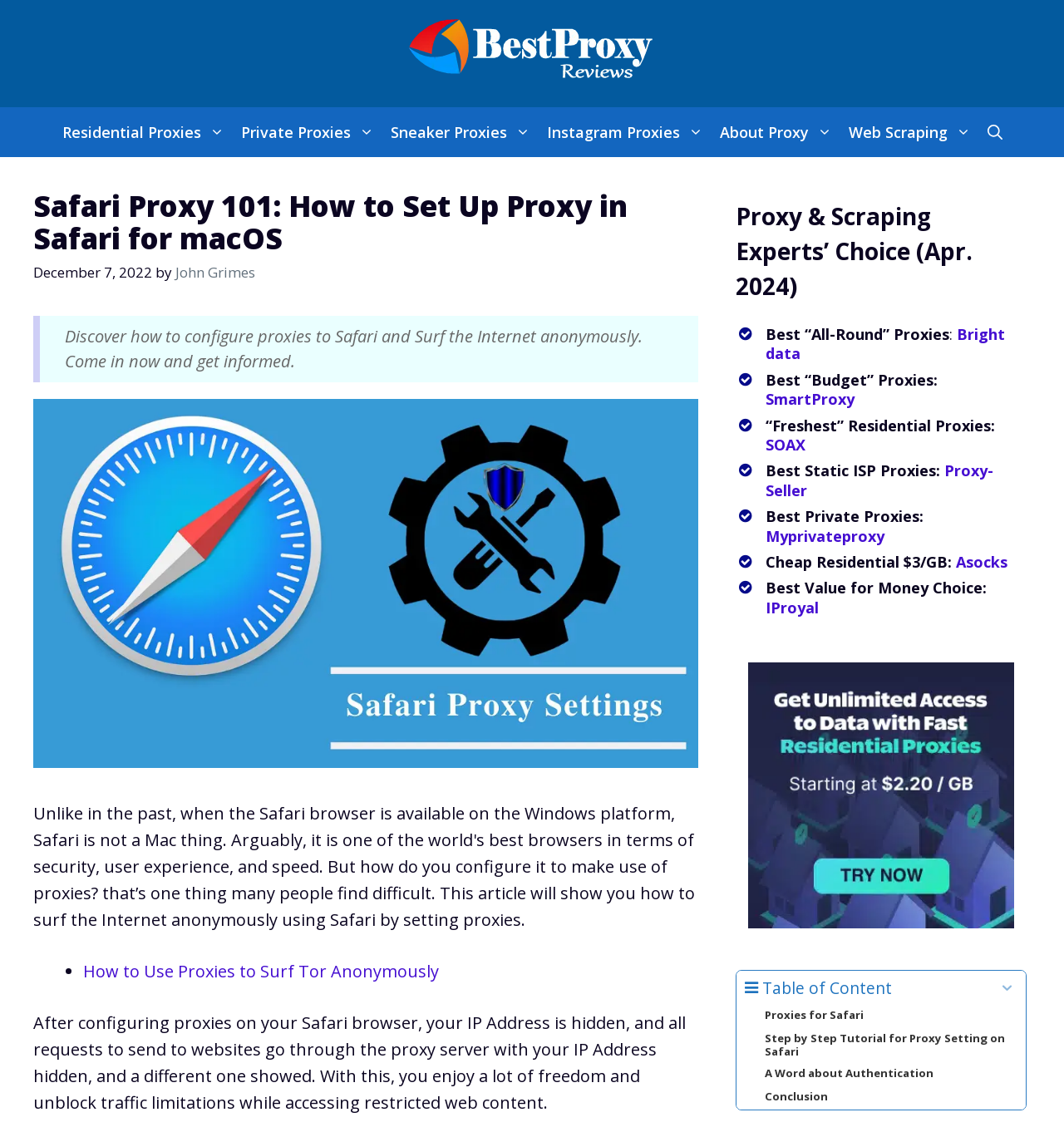Determine the bounding box coordinates of the section I need to click to execute the following instruction: "Learn more about 'Residential Proxies'". Provide the coordinates as four float numbers between 0 and 1, i.e., [left, top, right, bottom].

[0.05, 0.095, 0.218, 0.139]